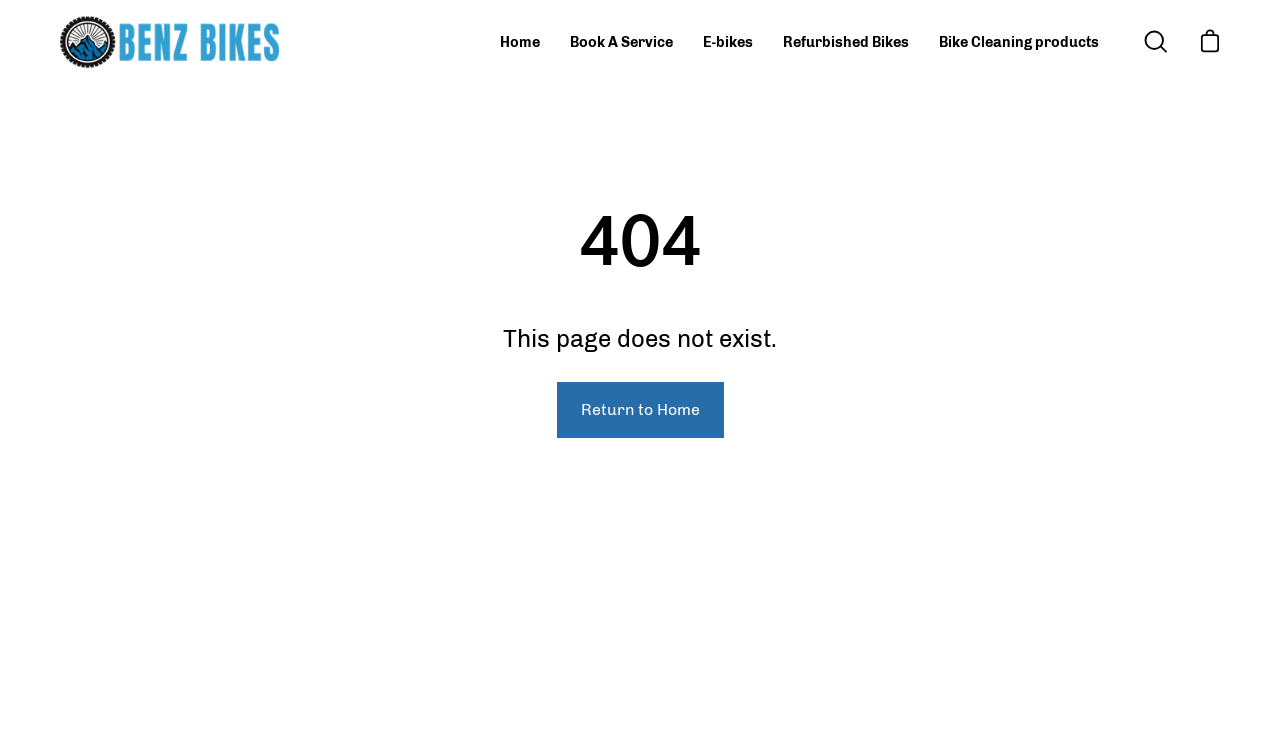Using the element description: "Open cart", determine the bounding box coordinates for the specified UI element. The coordinates should be four float numbers between 0 and 1, [left, top, right, bottom].

[0.928, 0.027, 0.962, 0.087]